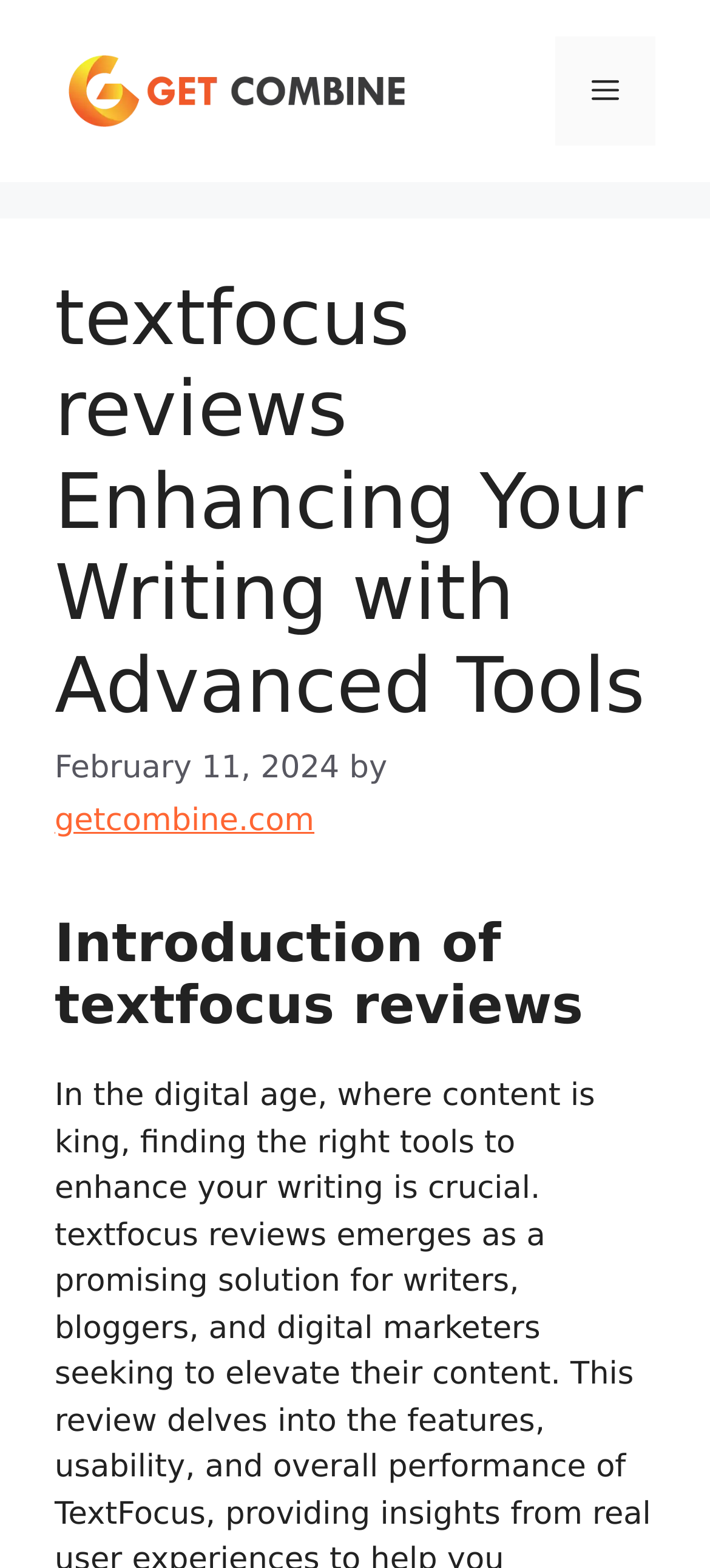Give a detailed account of the webpage.

The webpage is about TextFocus reviews, a tool that enhances writing with advanced features. At the top of the page, there is a banner that spans the entire width, containing a link to the website "getcombine.com" with a corresponding image. To the right of the banner, there is a navigation menu toggle button labeled "Menu" that controls the primary menu.

Below the banner, there is a header section that occupies most of the page's width. It contains a heading that displays the title "textfocus reviews Enhancing Your Writing with Advanced Tools" in a prominent font size. Next to the title, there is a timestamp indicating the publication date, "February 11, 2024". The author's name is not explicitly mentioned, but there is a link to "getcombine.com" with the text "by" preceding it.

Further down, there is a subheading that reads "Introduction of textfocus reviews", which likely introduces the comprehensive review of TextFocus mentioned in the meta description.